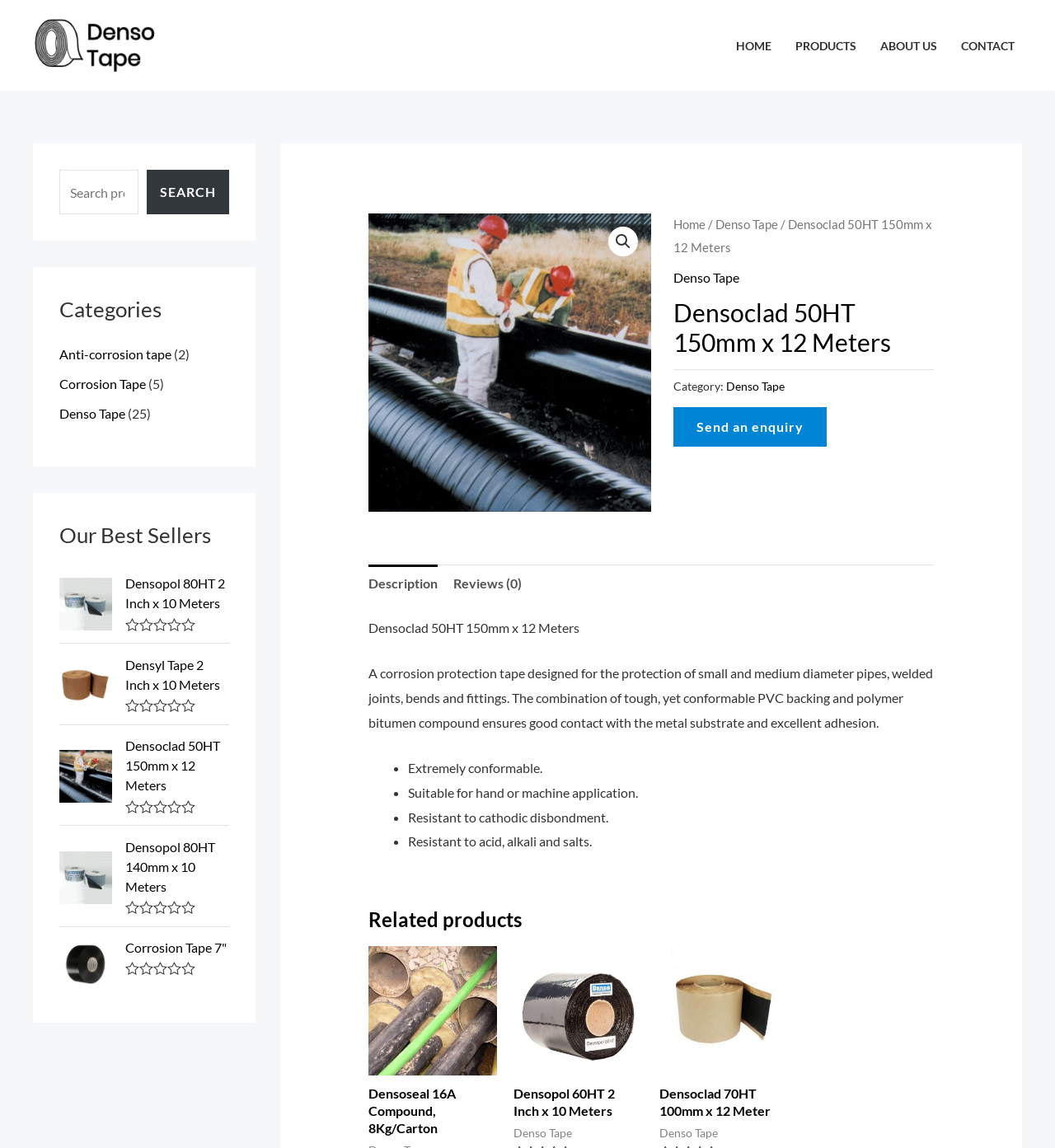Based on the element description About Us, identify the bounding box coordinates for the UI element. The coordinates should be in the format (top-left x, top-left y, bottom-right x, bottom-right y) and within the 0 to 1 range.

[0.823, 0.015, 0.899, 0.065]